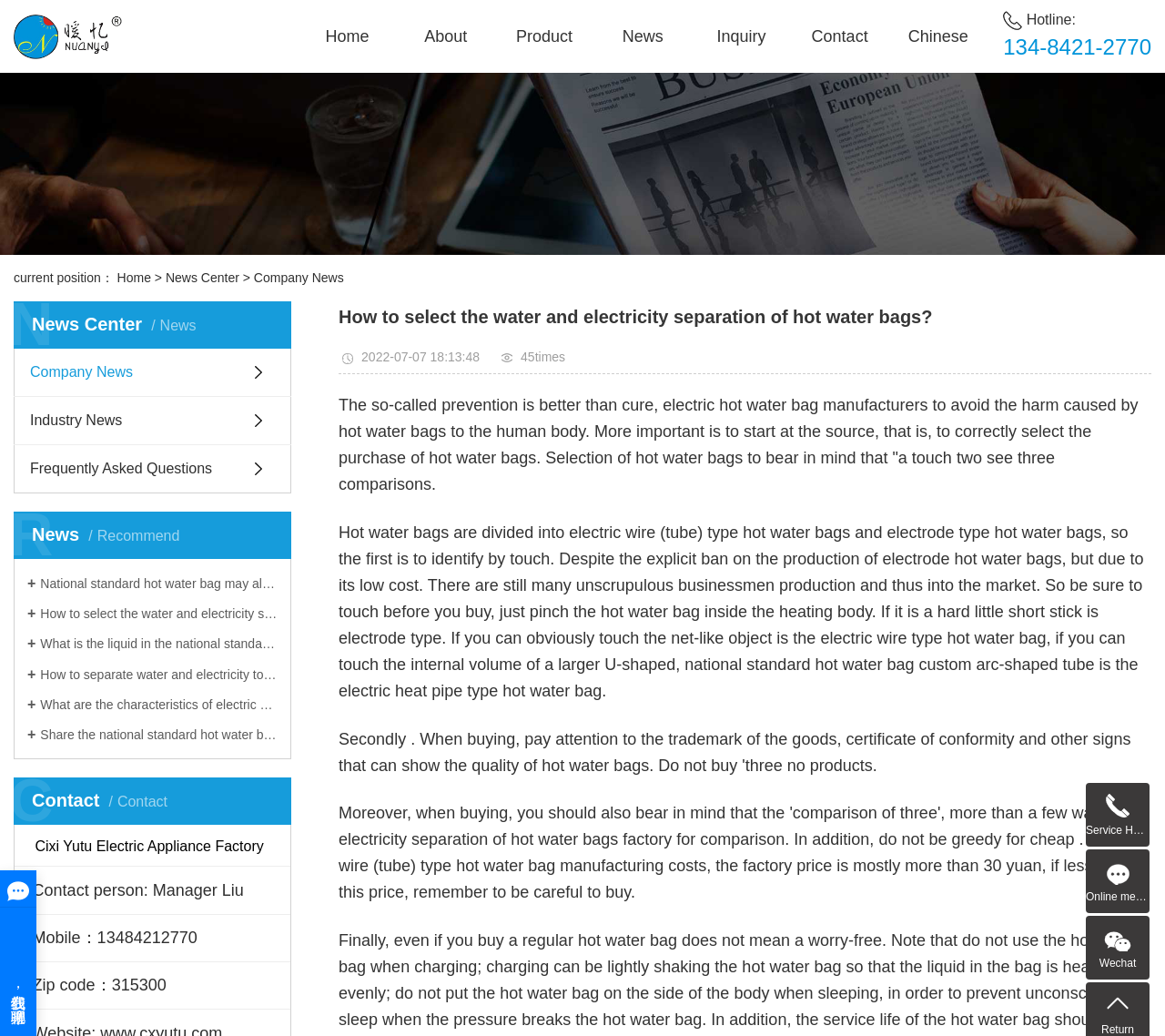Give a complete and precise description of the webpage's appearance.

This webpage is about Cixi Yutu Electric Appliance Factory, a manufacturer of electric hot water bags. At the top, there is a navigation menu with 8 links: Home, About, Product, News, Inquiry, Contact, and Chinese. To the right of the navigation menu, there is a hotline number and a small image.

Below the navigation menu, there is a large image that spans the entire width of the page. Underneath the image, there is a breadcrumb trail indicating the current page location: Home > News Center > News.

The main content of the page is divided into three sections. The first section is a list of news articles, with 5 links to different news stories. The second section has a heading "News/Recommend" and lists 6 recommended news articles. The third section has a heading "Contact/Contact" and displays the contact information of the factory, including the contact person, mobile number, and zip code.

On the right side of the page, there is a sidebar with a heading "How to select the water and electricity separation of hot water bags?" and displays a news article with the same title. The article discusses the importance of selecting the right hot water bag and provides tips on how to identify different types of hot water bags.

At the bottom of the page, there is a footer with a heading "Cixi Yutu Electric Appliance Factory" and displays the contact information of the factory again. There are also links to online message and WeChat.